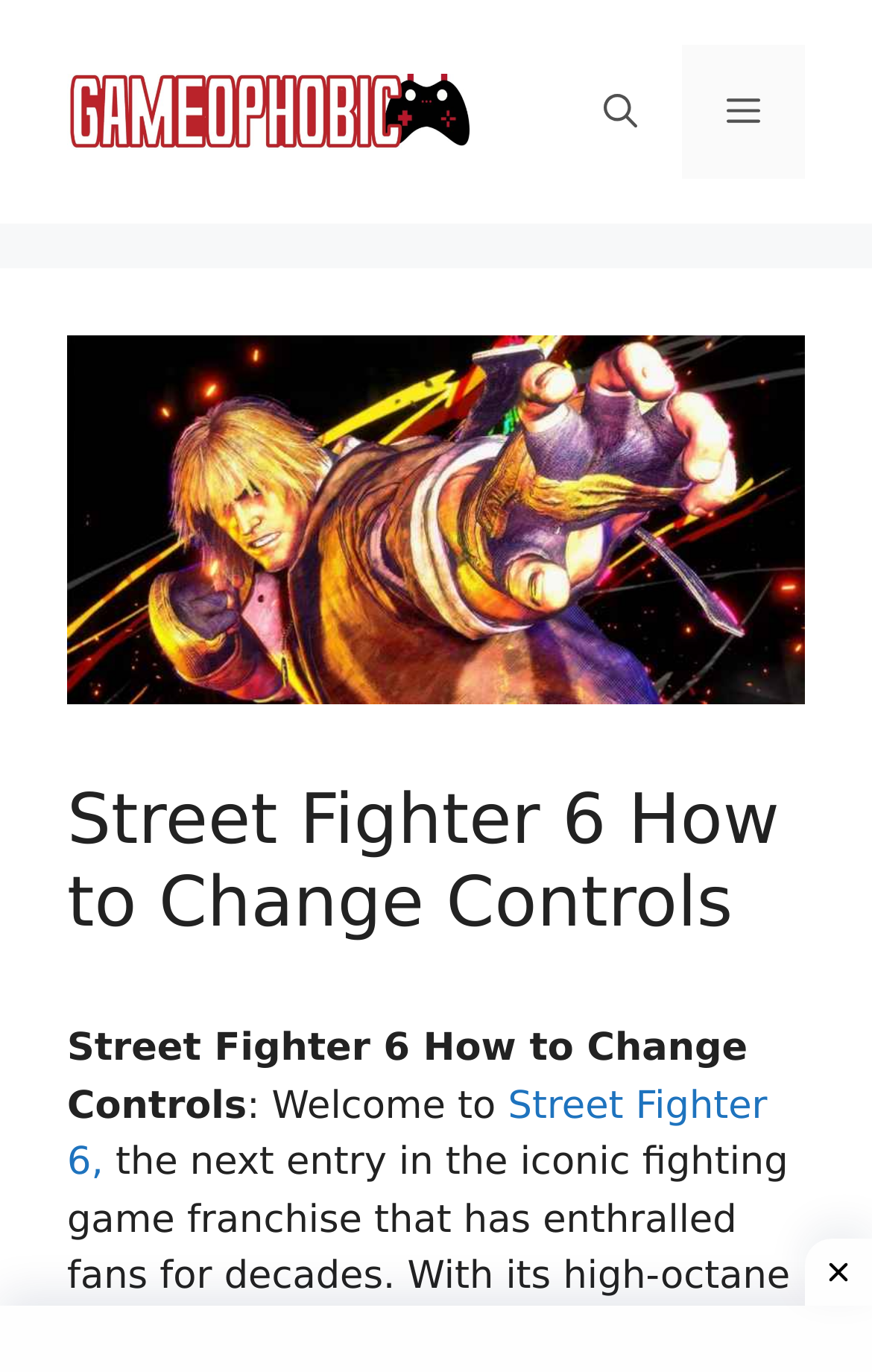Provide a thorough and detailed response to the question by examining the image: 
What is the text above the heading?

The text above the heading is 'Welcome to', which is a StaticText element with a bounding box coordinate of [0.283, 0.79, 0.569, 0.823]. It is located above the heading element with the text 'Street Fighter 6 How to Change Controls'.